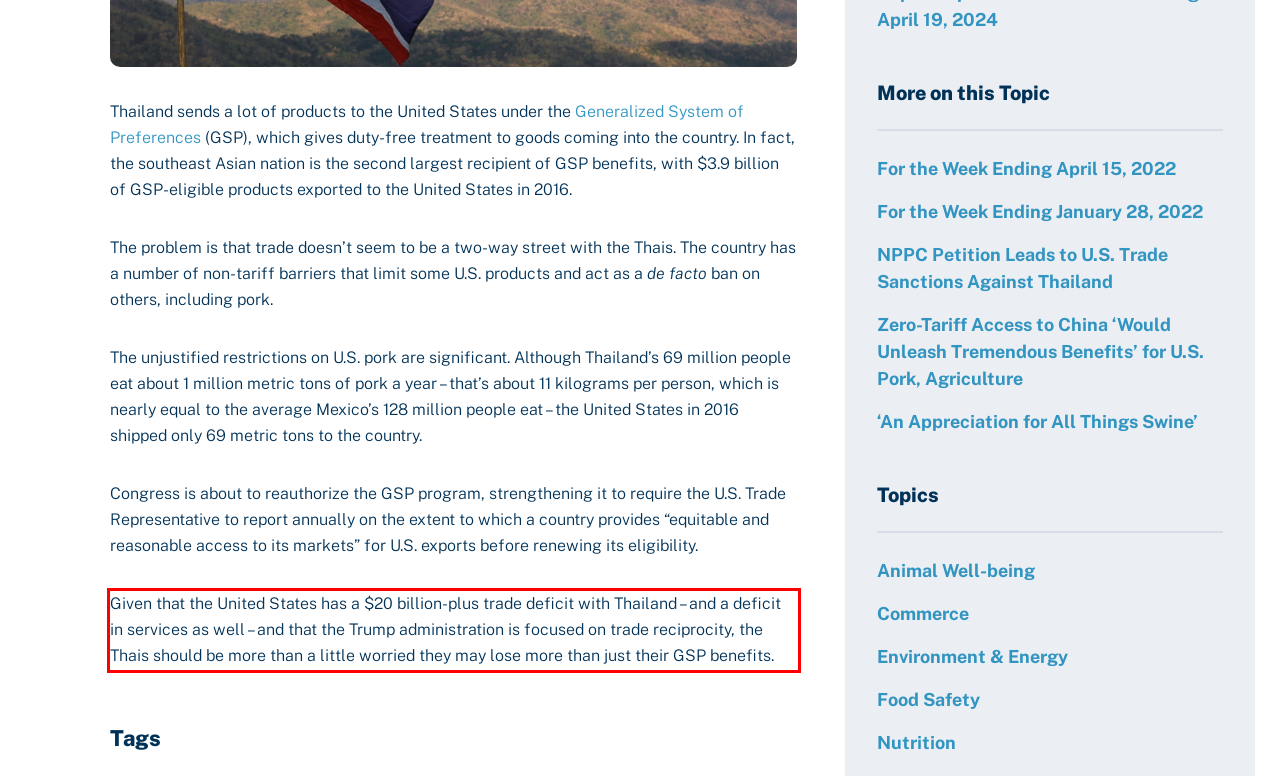You have a screenshot of a webpage with a UI element highlighted by a red bounding box. Use OCR to obtain the text within this highlighted area.

Given that the United States has a $20 billion-plus trade deficit with Thailand – and a deficit in services as well – and that the Trump administration is focused on trade reciprocity, the Thais should be more than a little worried they may lose more than just their GSP benefits.